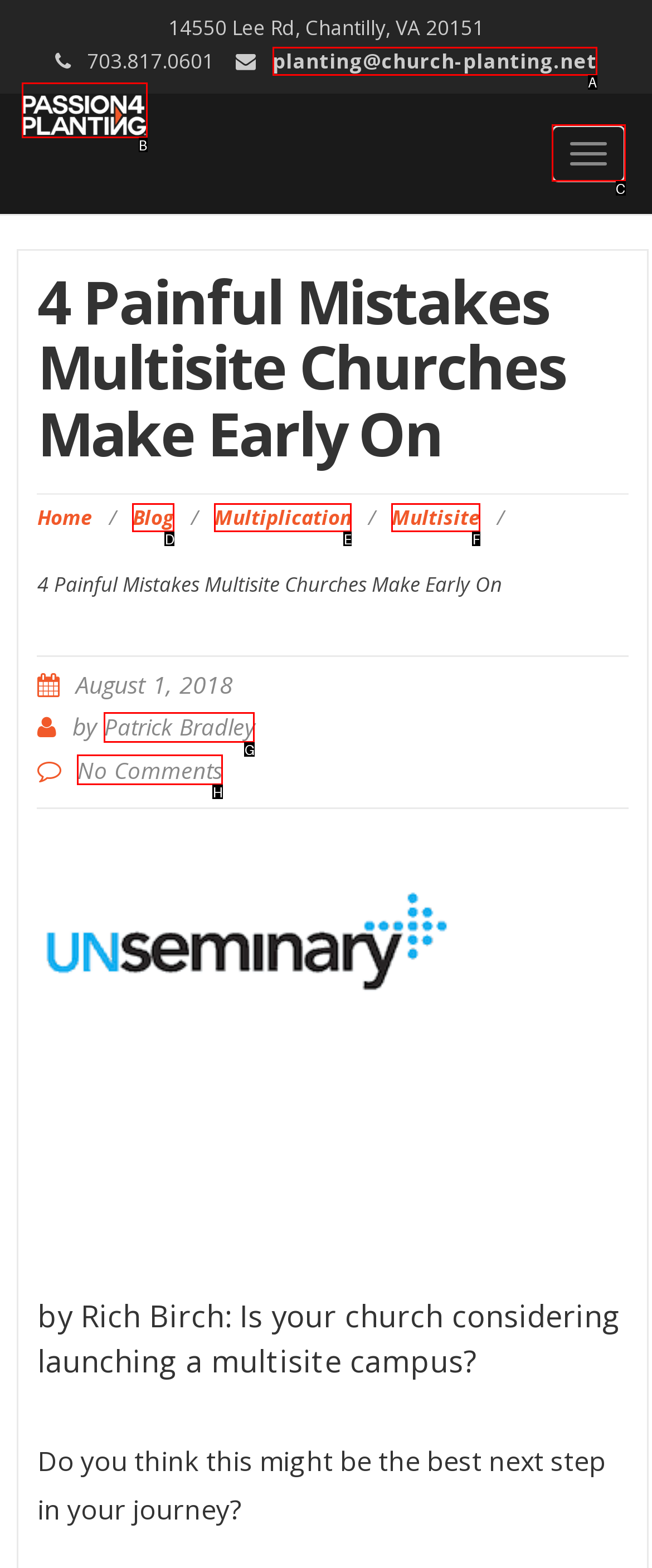Tell me which one HTML element best matches the description: skip to content Answer with the option's letter from the given choices directly.

None